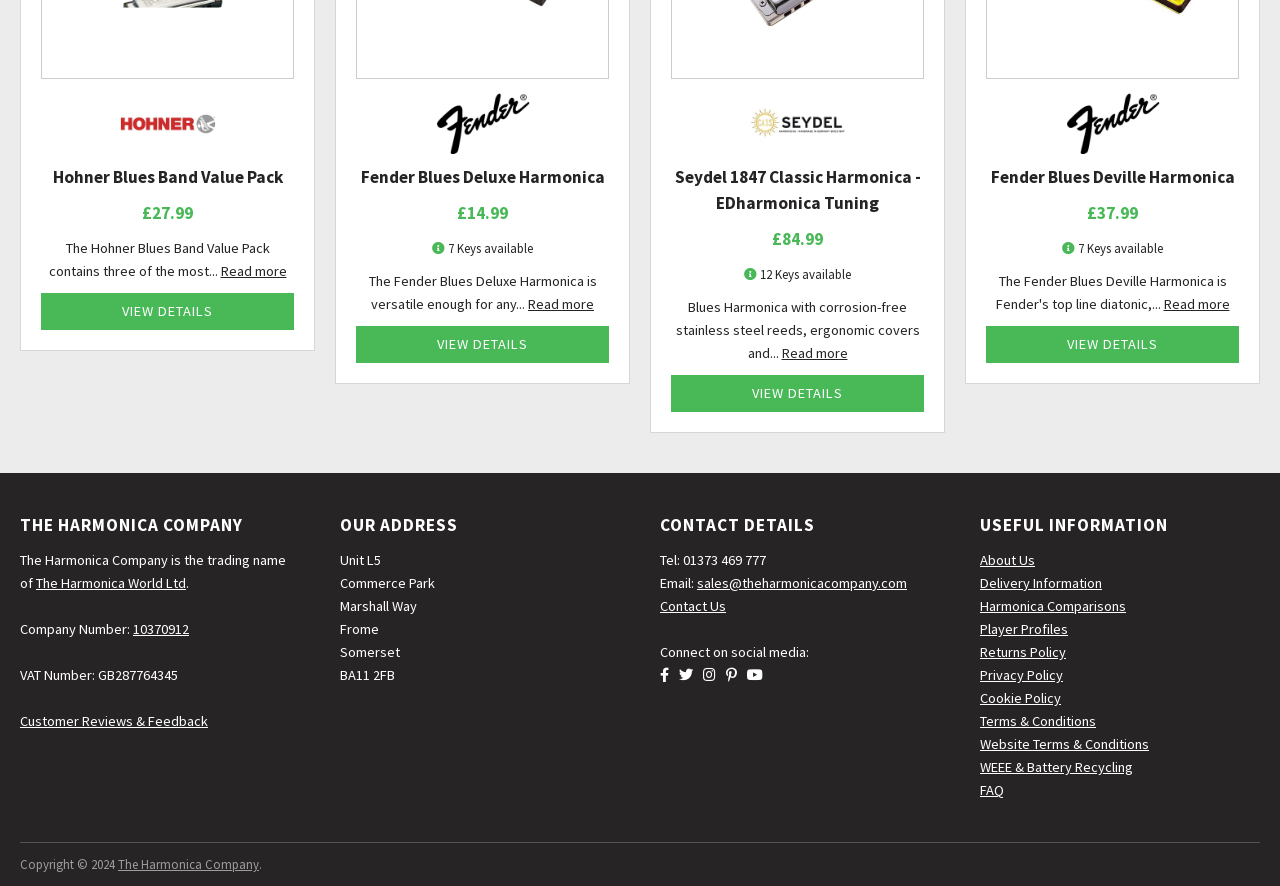What is the name of the first harmonica product?
Please provide a single word or phrase as your answer based on the image.

Hohner Blues Band Value Pack